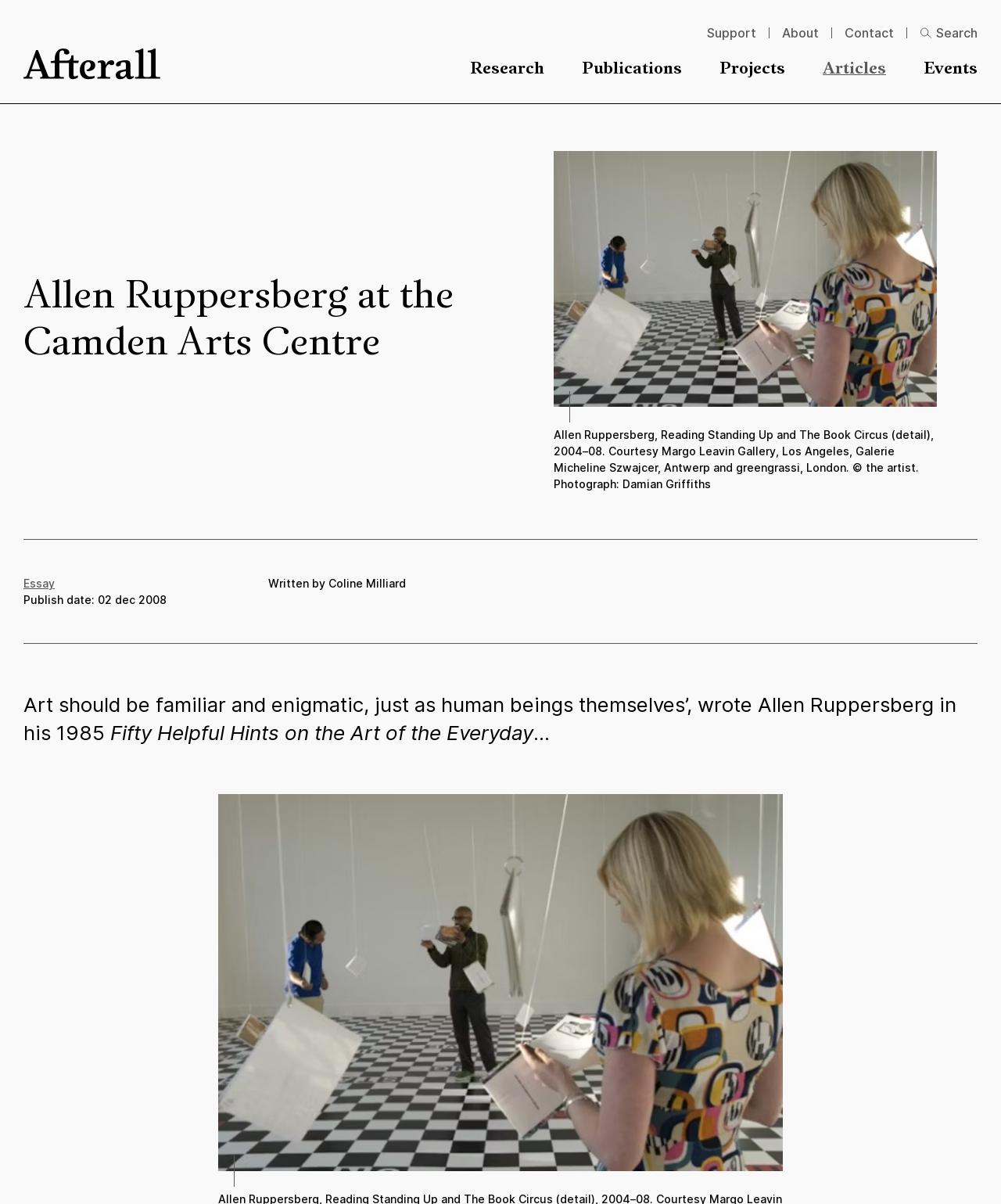Describe all the key features and sections of the webpage thoroughly.

The webpage is about an article titled "Allen Ruppersberg at the Camden Arts Centre" on the Afterall website, a research and publishing organization focused on the value of contemporary art and its relation to wider society.

At the top left of the page, there is a "Skip to main content" link, followed by a "Homepage" link. To the right of these links, there is a primary navigation menu with five links: "Research", "Publications", "Projects", "Articles", and "Events". Below this menu, there is a secondary navigation menu with four links: "Support", "About", "Contact", and "Search", accompanied by a small search icon.

The main content of the page starts with a heading that matches the page title, "Allen Ruppersberg at the Camden Arts Centre". Below this heading, there is a large figure with a caption that describes an artwork by Allen Ruppersberg, including the title, date, and copyright information.

To the left of the figure, there are several links and text elements. There is an "Essay" link, followed by the publication date "02 dec 2008" and the author's name, "Coline Milliard". Below these elements, there is a block of text that appears to be the introduction to the essay, discussing Allen Ruppersberg's views on art.

Overall, the webpage is focused on presenting an article about Allen Ruppersberg's work, with a clear structure and easy navigation to other parts of the Afterall website.